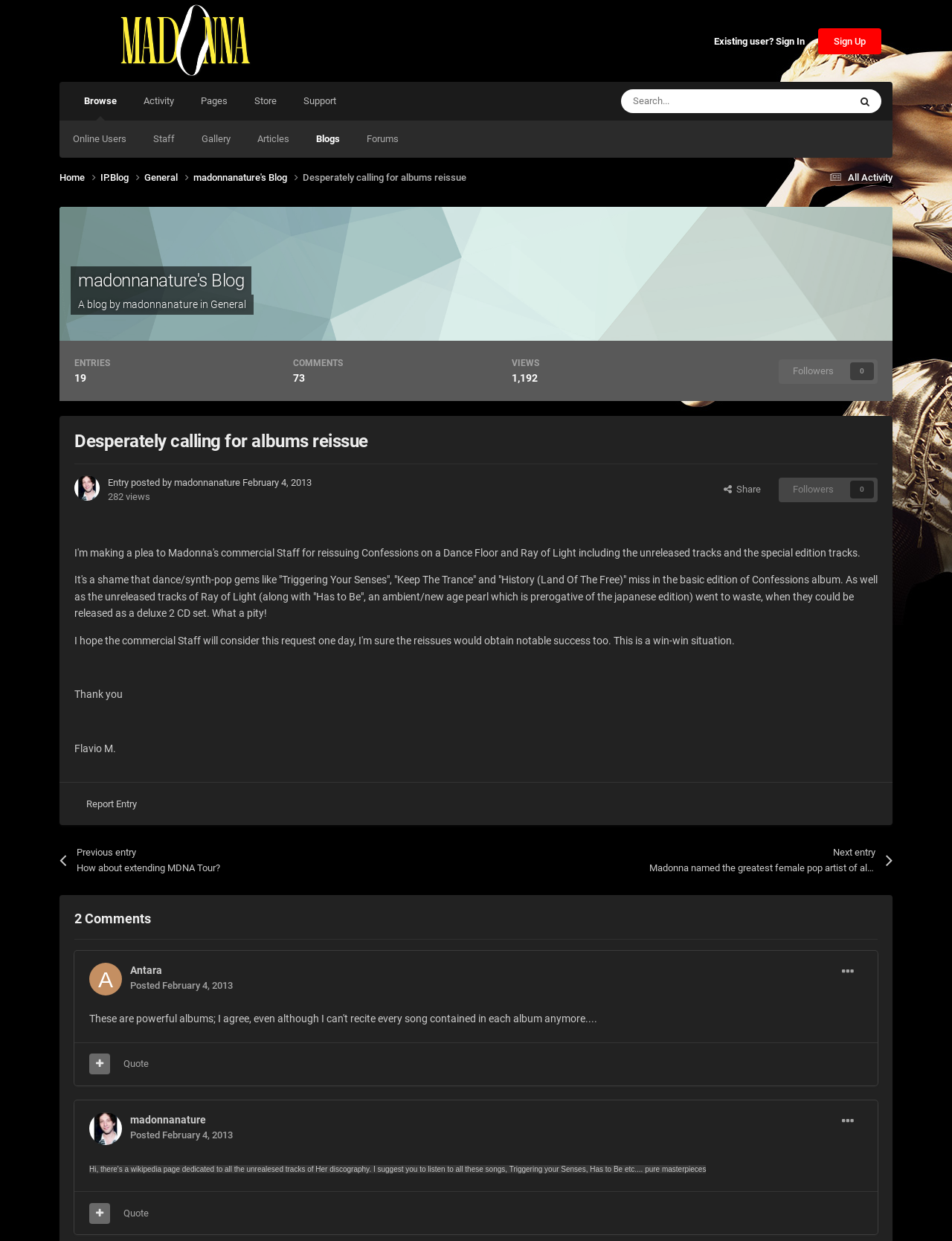Provide the bounding box coordinates for the UI element described in this sentence: "parent_node: This Entry aria-label="Search"". The coordinates should be four float values between 0 and 1, i.e., [left, top, right, bottom].

[0.891, 0.072, 0.926, 0.091]